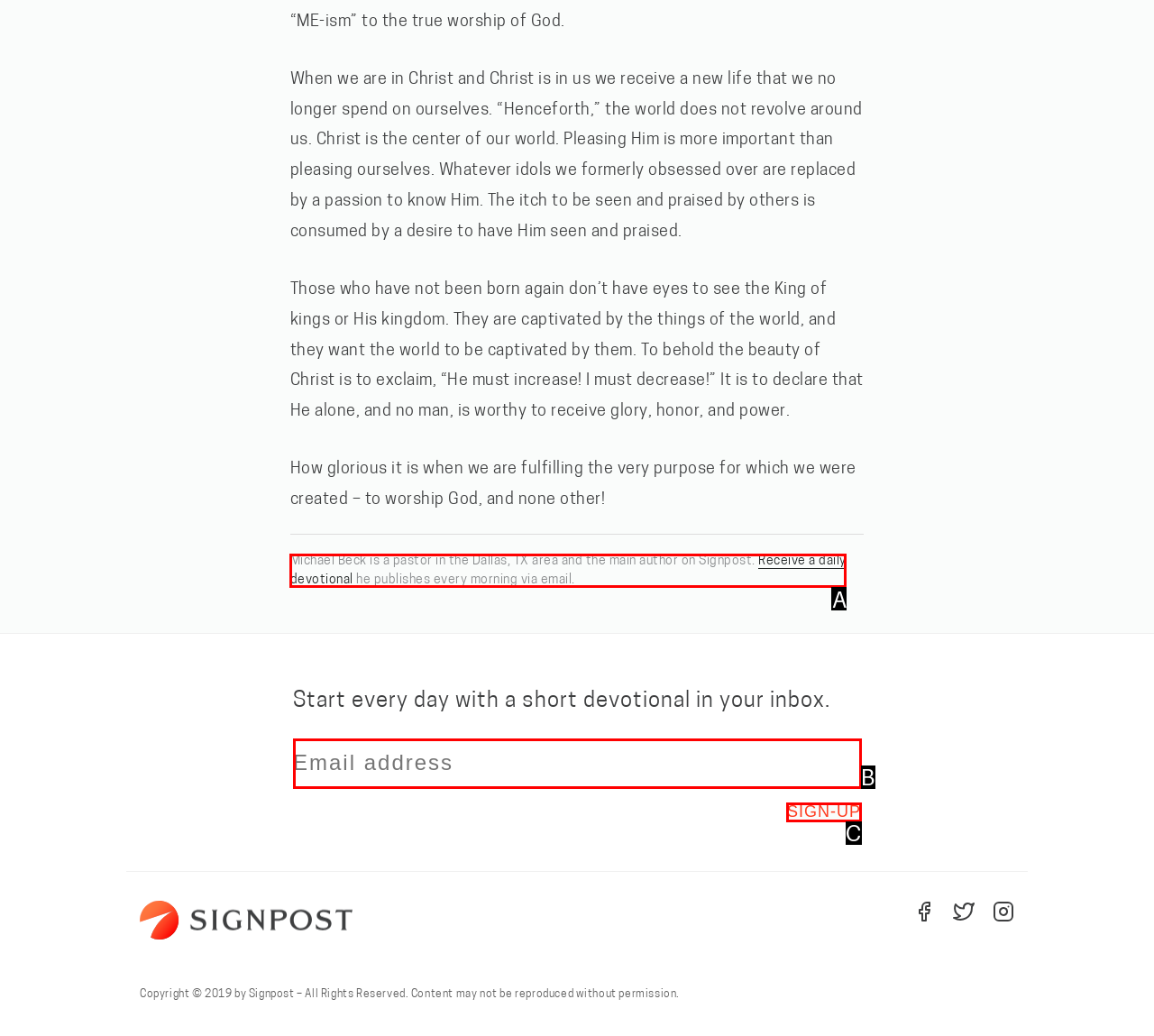Given the description: value="Sign-up", select the HTML element that best matches it. Reply with the letter of your chosen option.

C